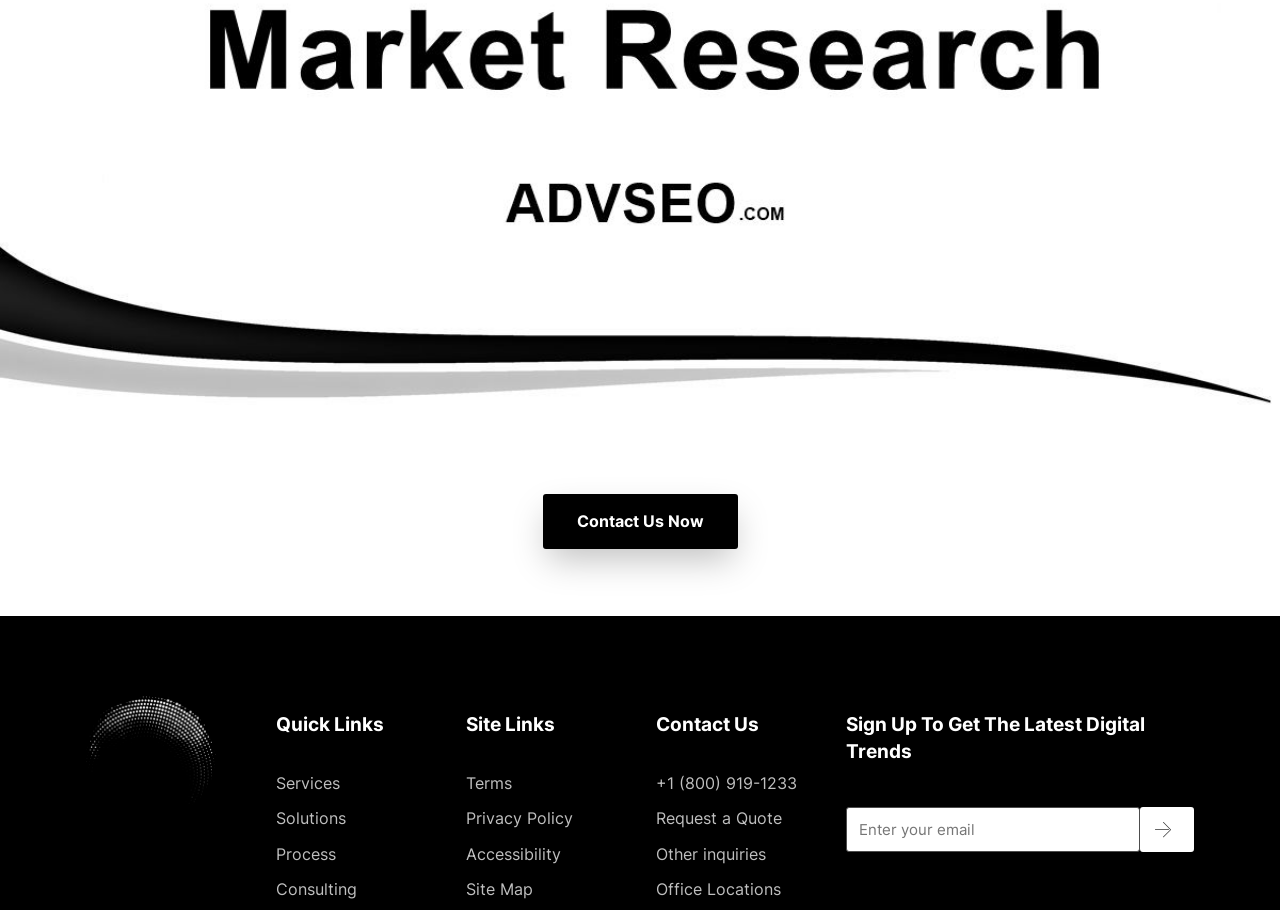Kindly determine the bounding box coordinates for the clickable area to achieve the given instruction: "Click Request a Quote".

[0.512, 0.888, 0.611, 0.91]